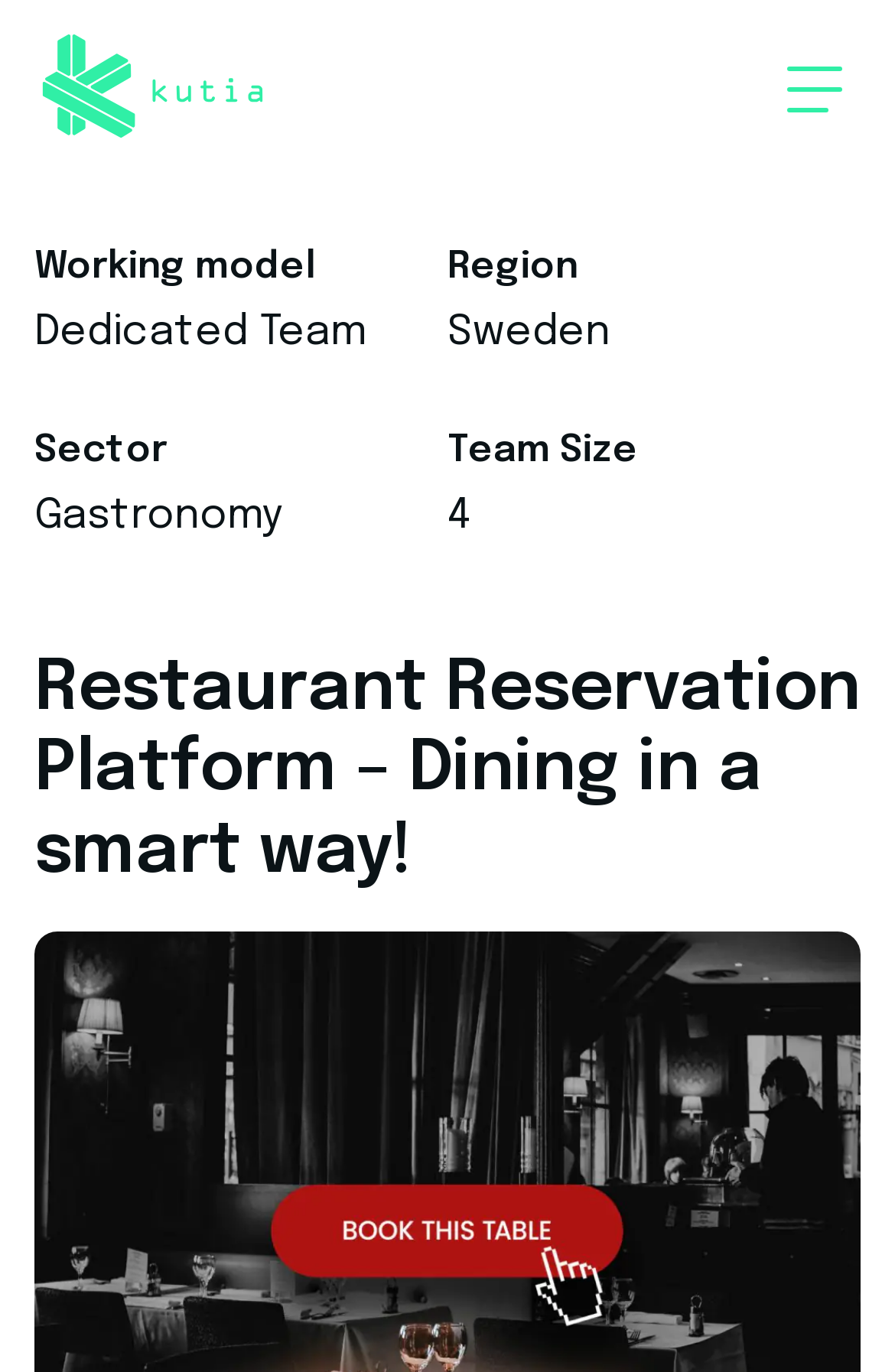Please provide a brief answer to the following inquiry using a single word or phrase:
What is the name of the restaurant reservation platform?

Kutia